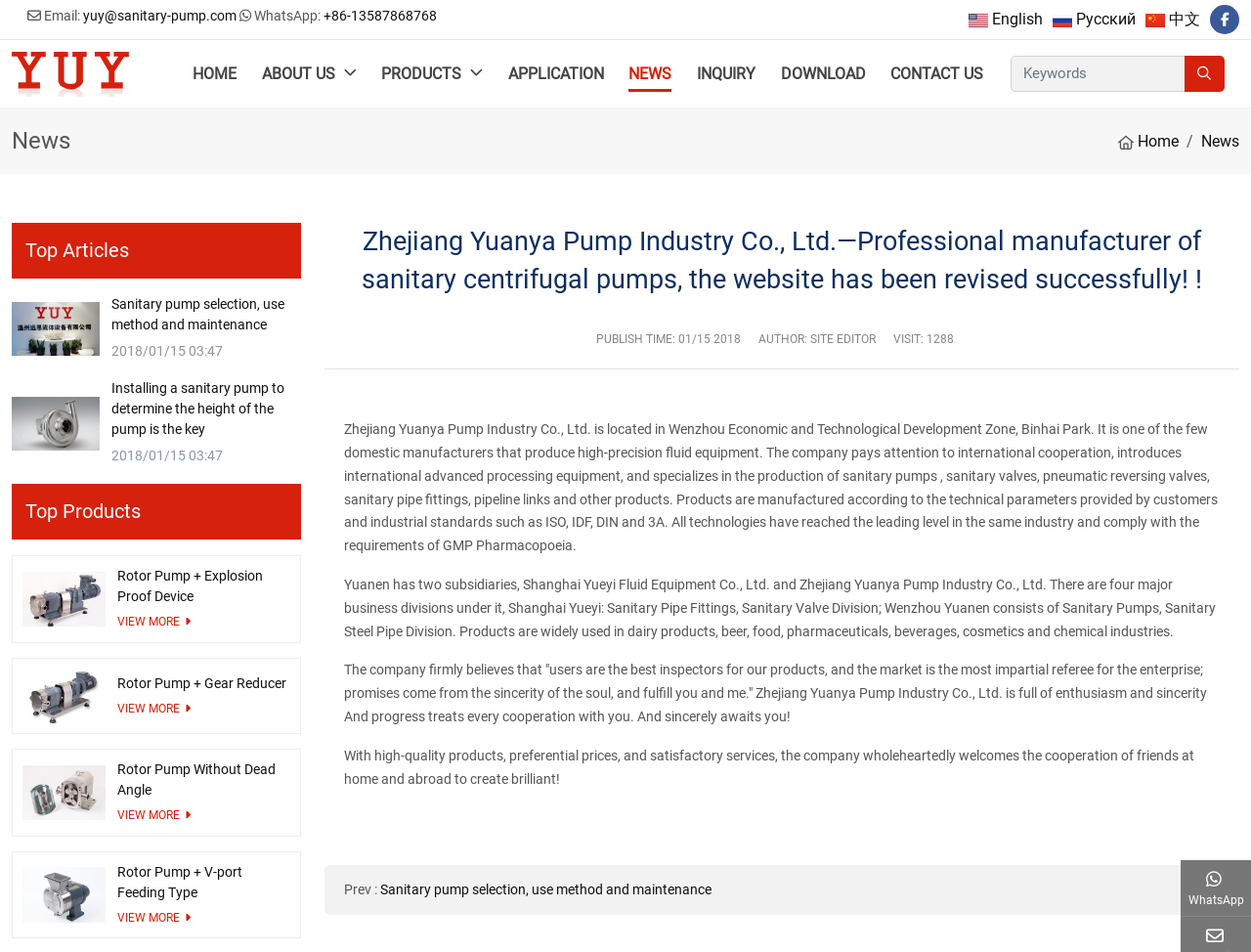What is the company's location?
Answer the question with as much detail as you can, using the image as a reference.

I found this information in the paragraph that describes the company's profile, which states 'Zhejiang Yuanya Pump Industry Co., Ltd. is located in Wenzhou Economic and Technological Development Zone, Binhai Park.'